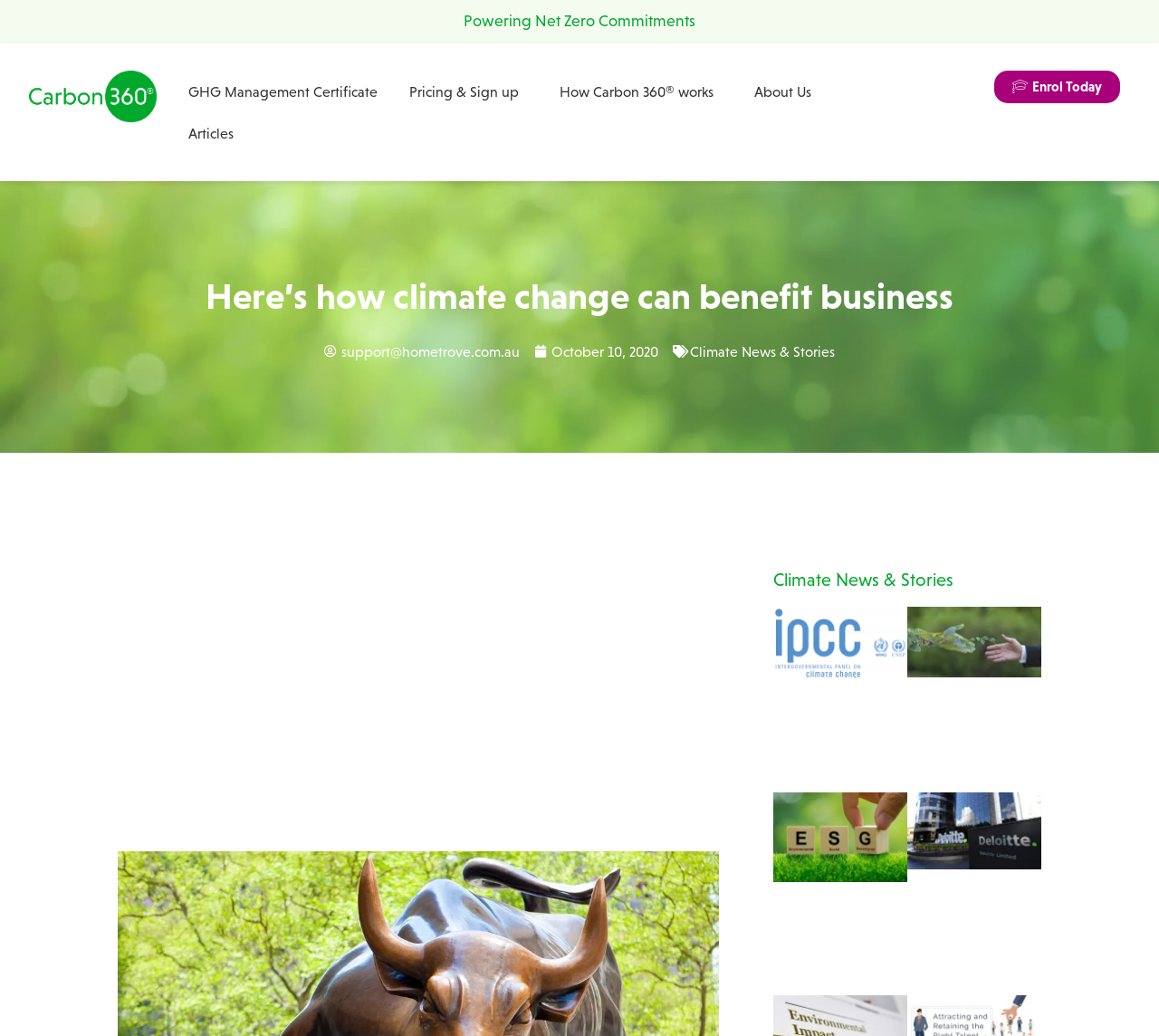Please find the bounding box coordinates of the element that needs to be clicked to perform the following instruction: "Check out the article about 5 key takeouts from the new IPCC Climate Report". The bounding box coordinates should be four float numbers between 0 and 1, represented as [left, top, right, bottom].

[0.667, 0.586, 0.783, 0.765]